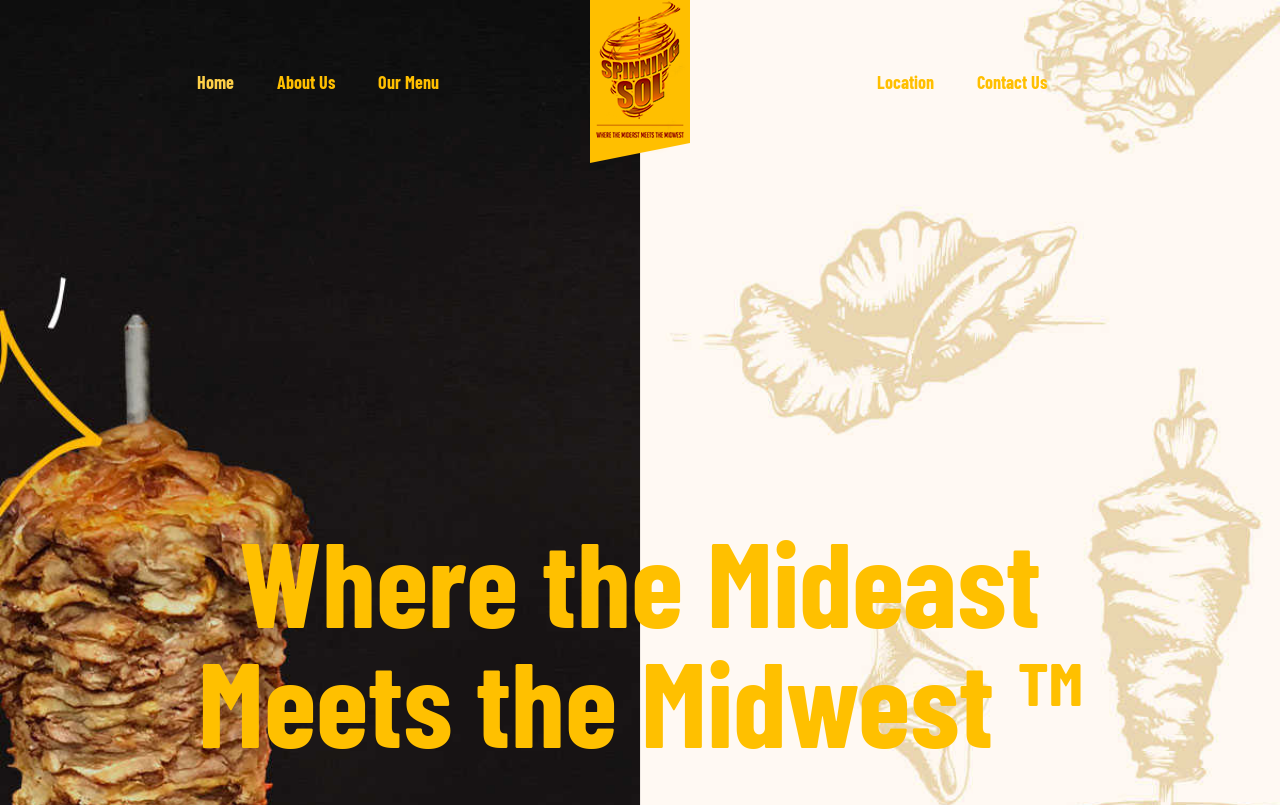Identify the bounding box coordinates for the UI element that matches this description: "Contact Us".

[0.748, 0.0, 0.834, 0.202]